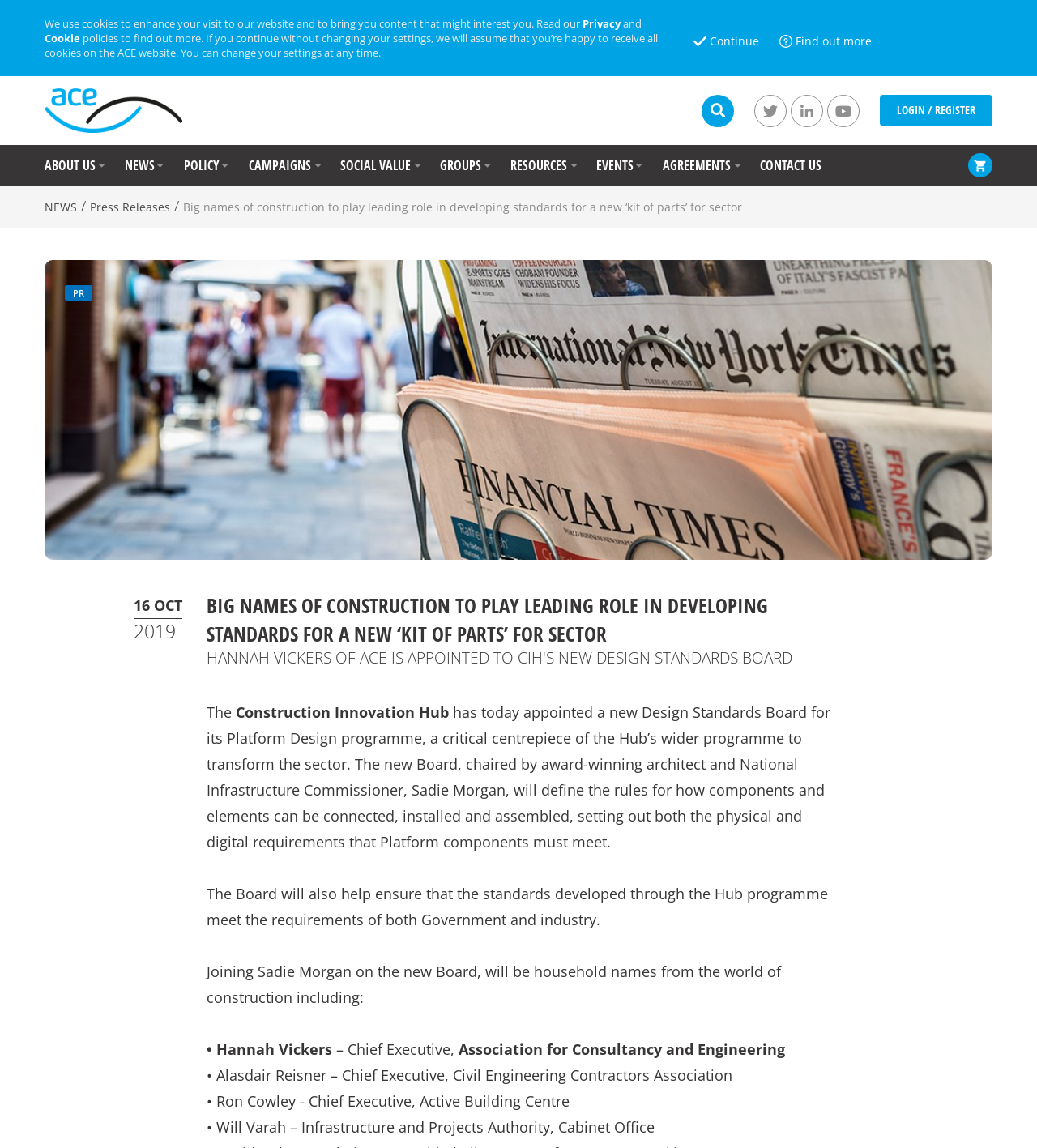Provide the bounding box coordinates of the UI element that matches the description: "ABOUT US".

[0.043, 0.126, 0.092, 0.162]